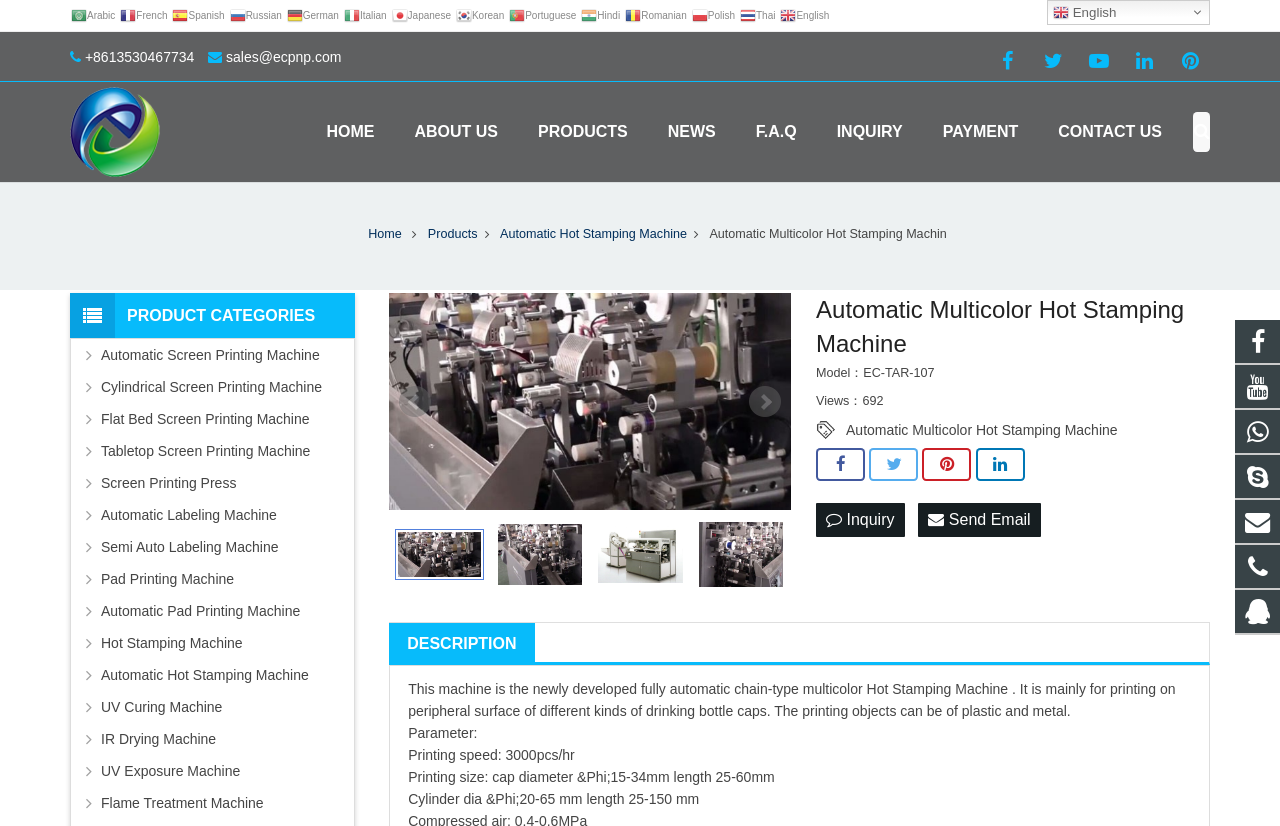What is the purpose of this machine?
Please provide a detailed answer to the question.

The Automatic Multicolor Hot Stamping Machine is mainly used for printing on peripheral surface of different kinds of drinking bottle caps, as mentioned in the product description on the webpage.